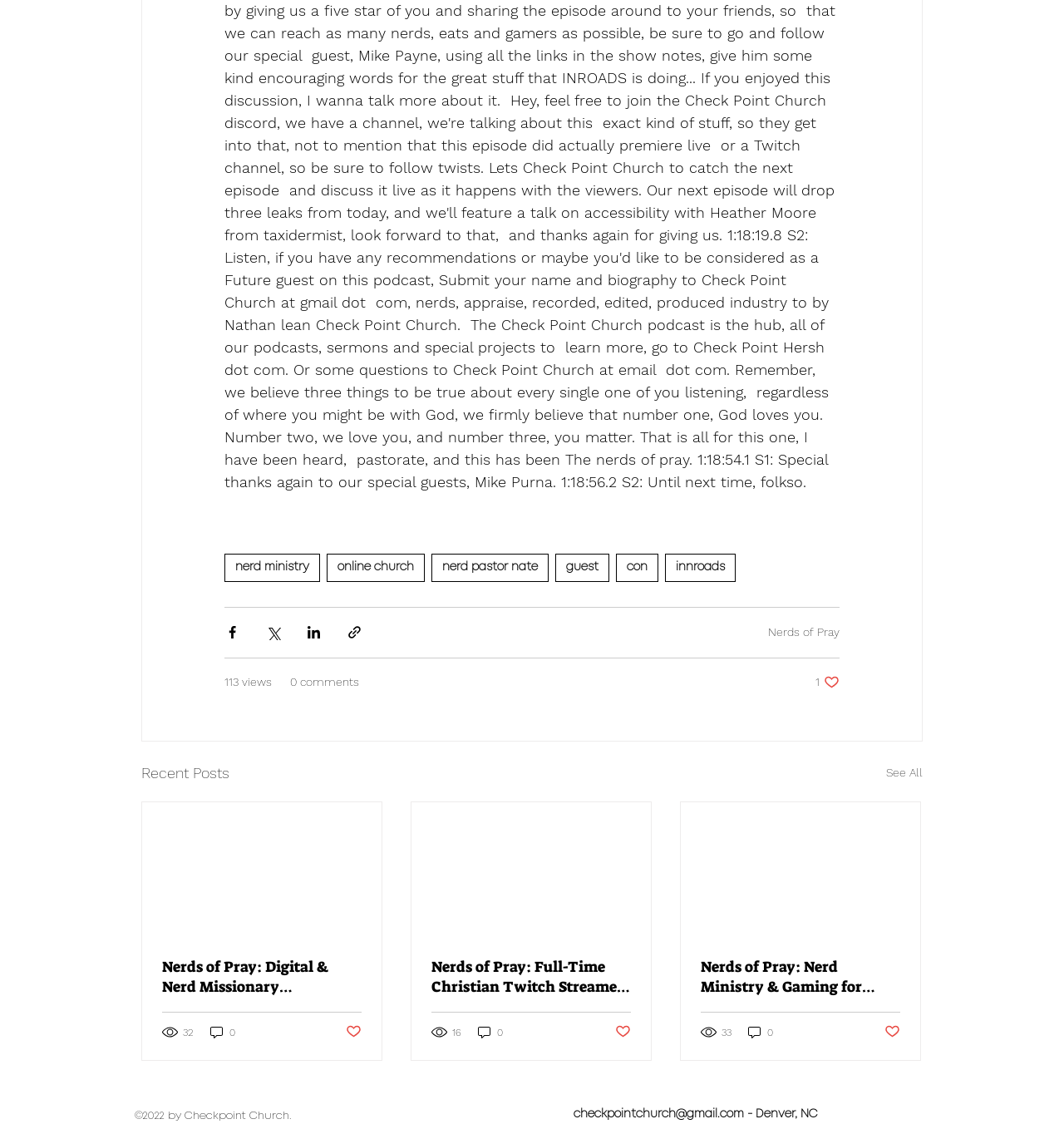Answer the question in one word or a short phrase:
How many articles are displayed on the webpage?

3